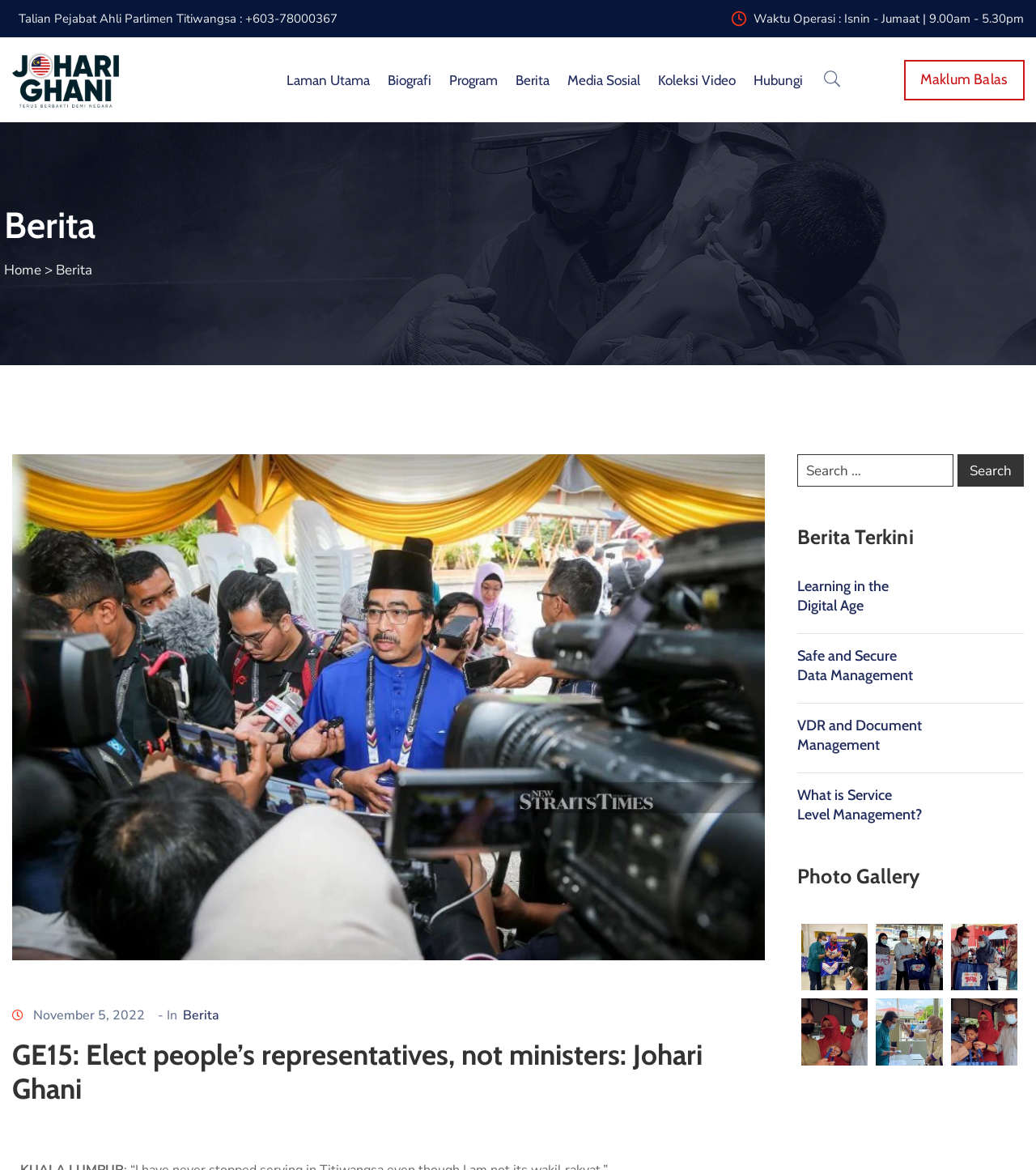Answer the question below using just one word or a short phrase: 
What is the office phone number?

+603-78000367